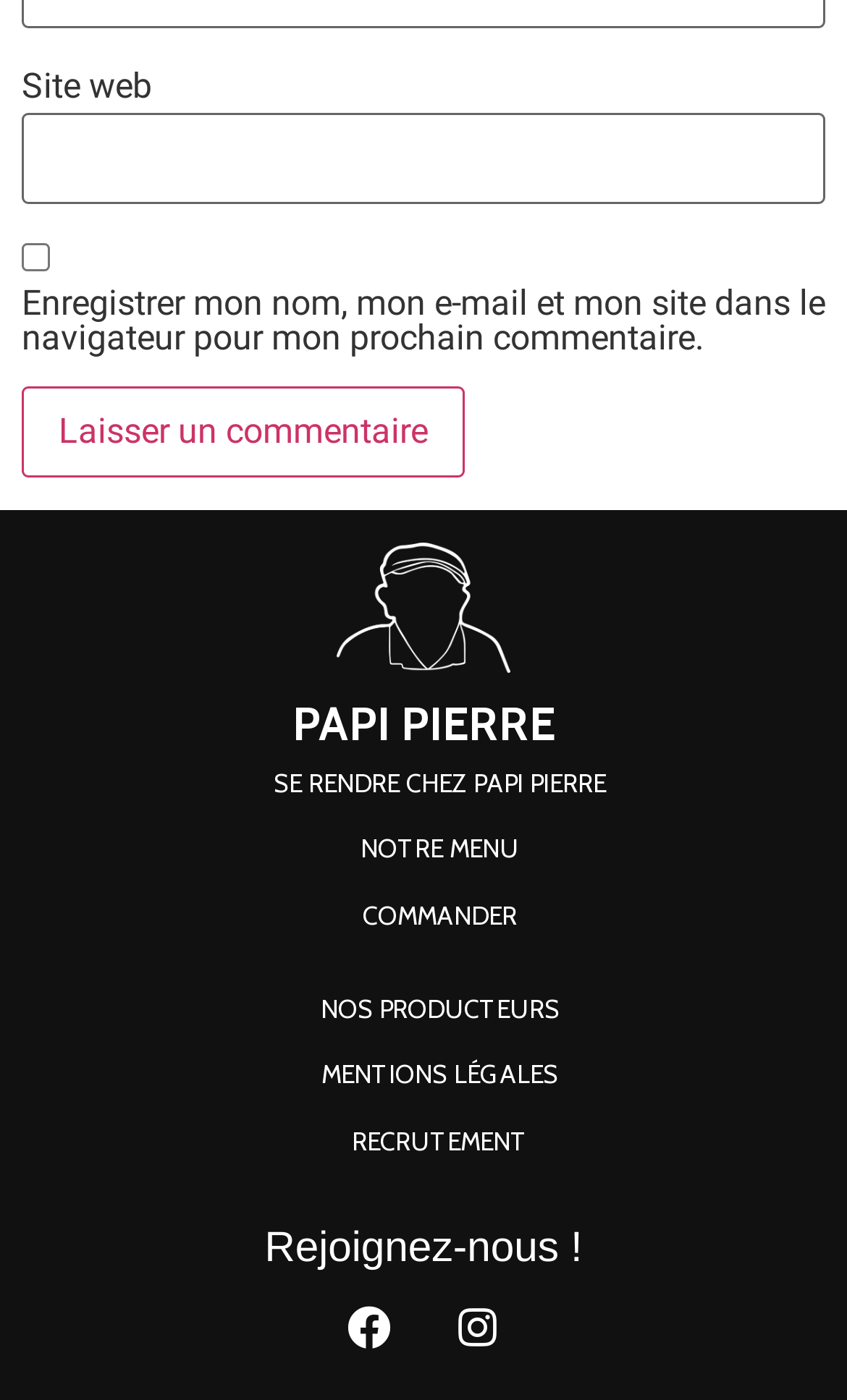Please determine the bounding box coordinates of the area that needs to be clicked to complete this task: 'Check Facebook'. The coordinates must be four float numbers between 0 and 1, formatted as [left, top, right, bottom].

[0.41, 0.934, 0.462, 0.965]